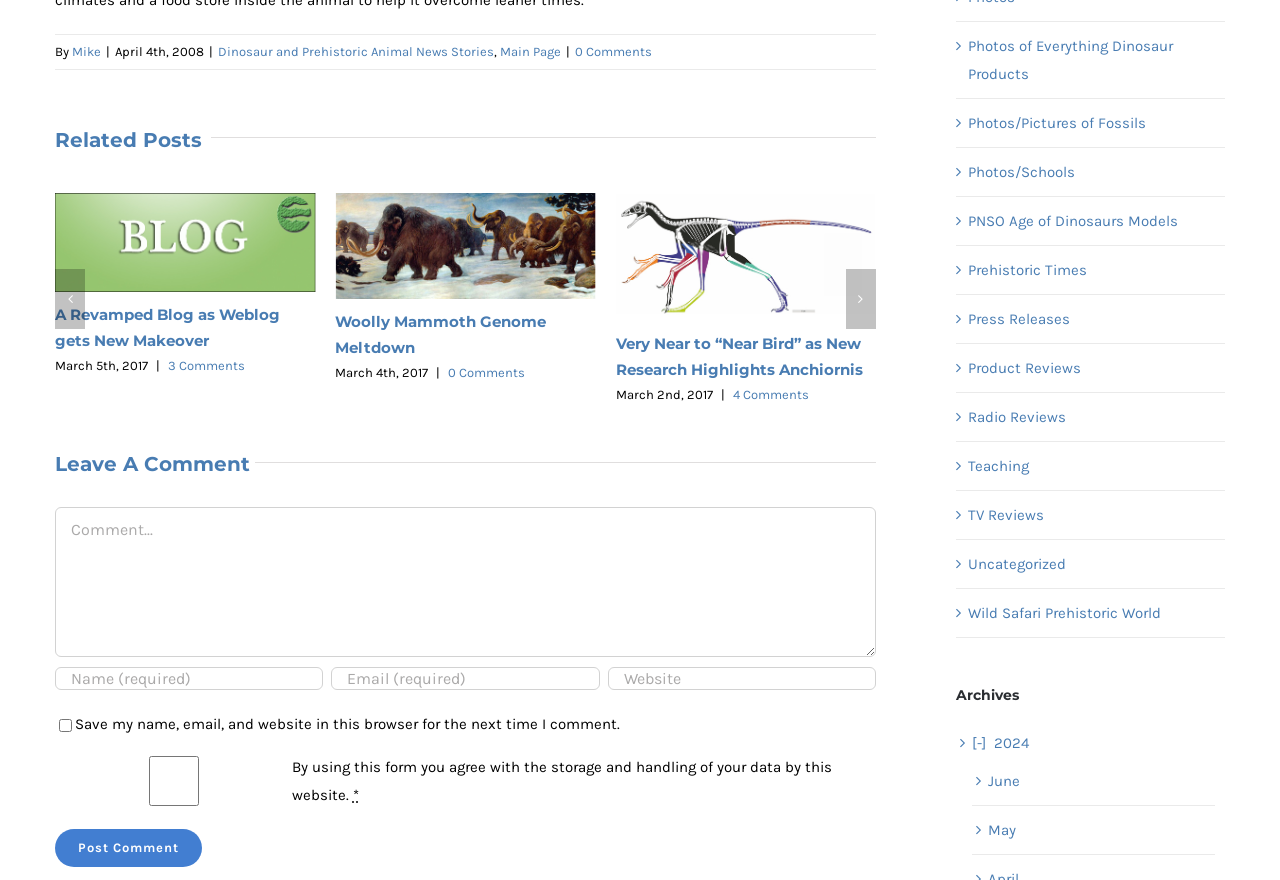Using the information from the screenshot, answer the following question thoroughly:
What is the date of the second post?

The date of the second post can be found by looking at the second group element, which contains the post information. Inside this group, we can find a static text element with the date 'March 8th, 2017', which indicates the date of the second post.